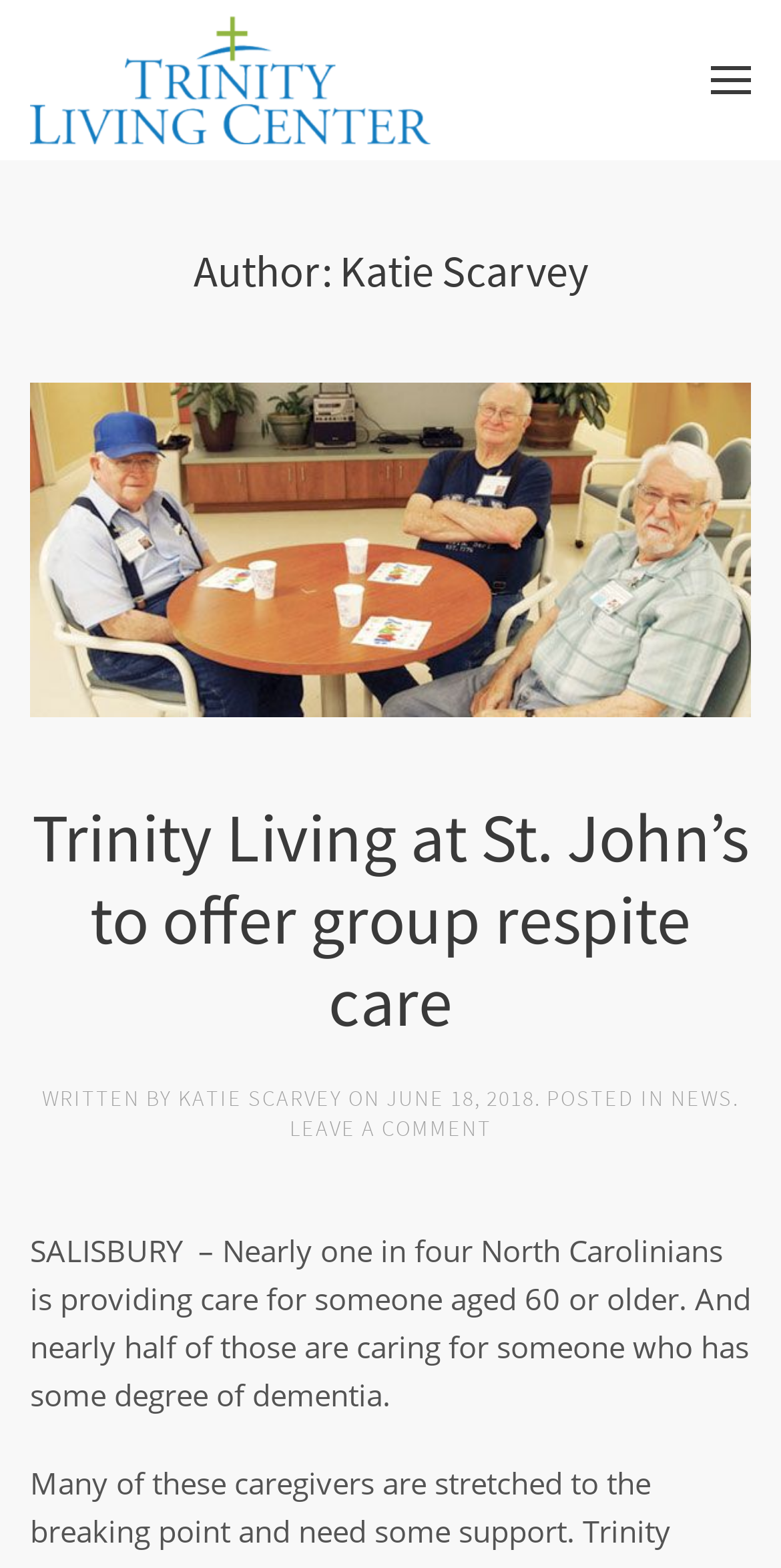Answer the following query concisely with a single word or phrase:
How many links are there in the article?

5